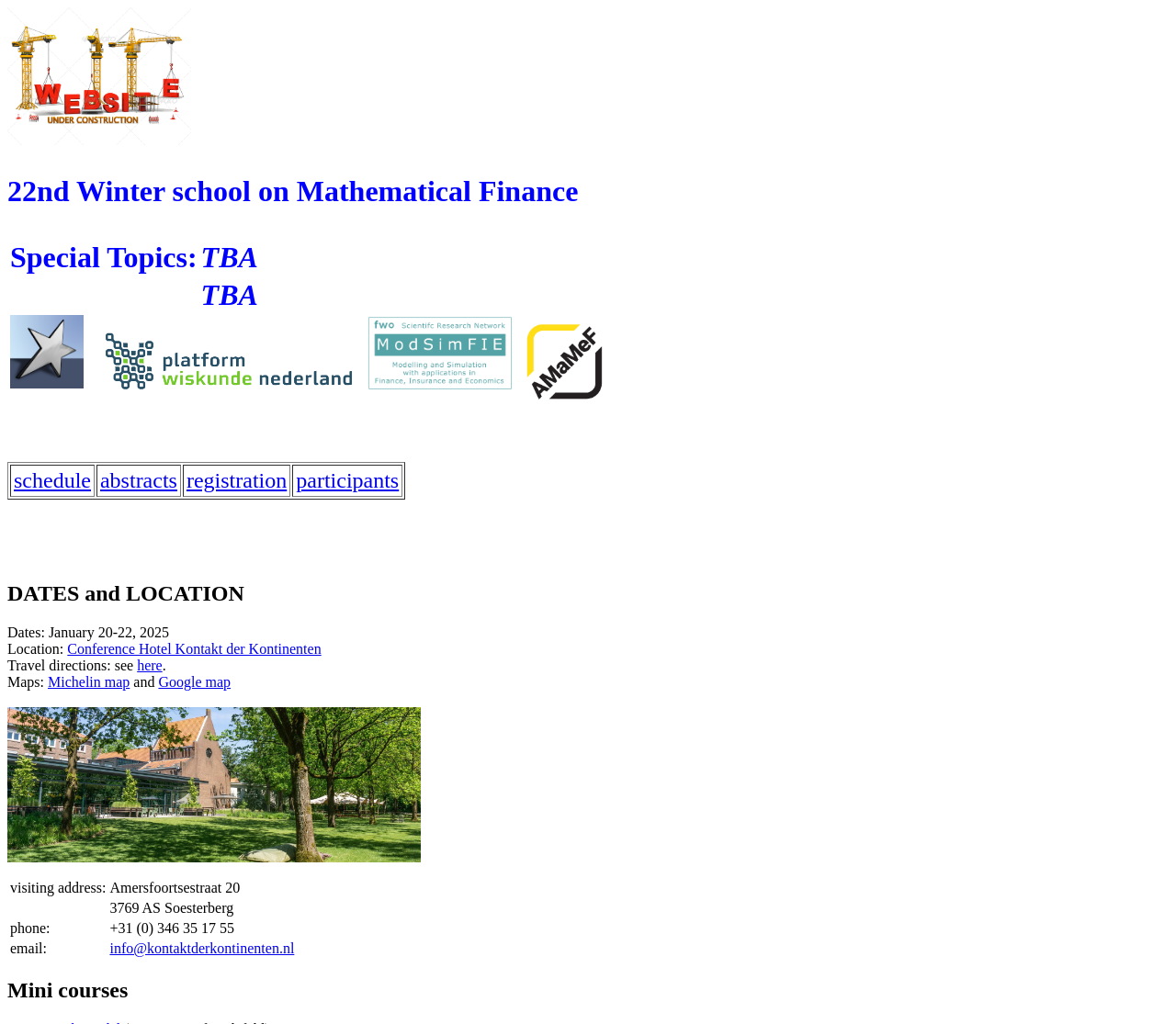Based on the image, give a detailed response to the question: Where is the conference hotel located?

The location of the conference hotel is mentioned in the 'visiting address' section, which is 'Amersfoortsestraat 20, 3769 AS Soesterberg'.